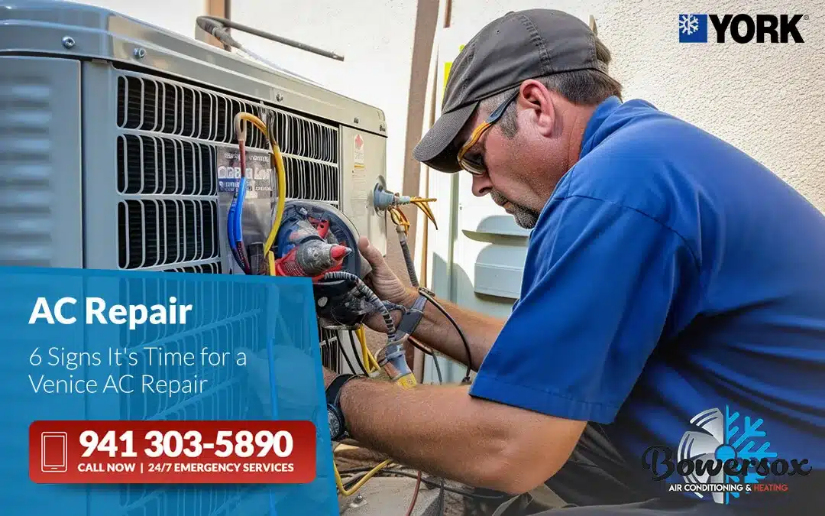Carefully observe the image and respond to the question with a detailed answer:
What is the contact number provided?

The contact number provided is 941 303-5890, which is displayed beneath the banner in the image. The caption mentions that the contact number is showcased along with the note 'CALL NOW | 24/7 EMERGENCY SERVICES', indicating that this is the number to call for professional support from Bowersox Air Conditioning & Heating.